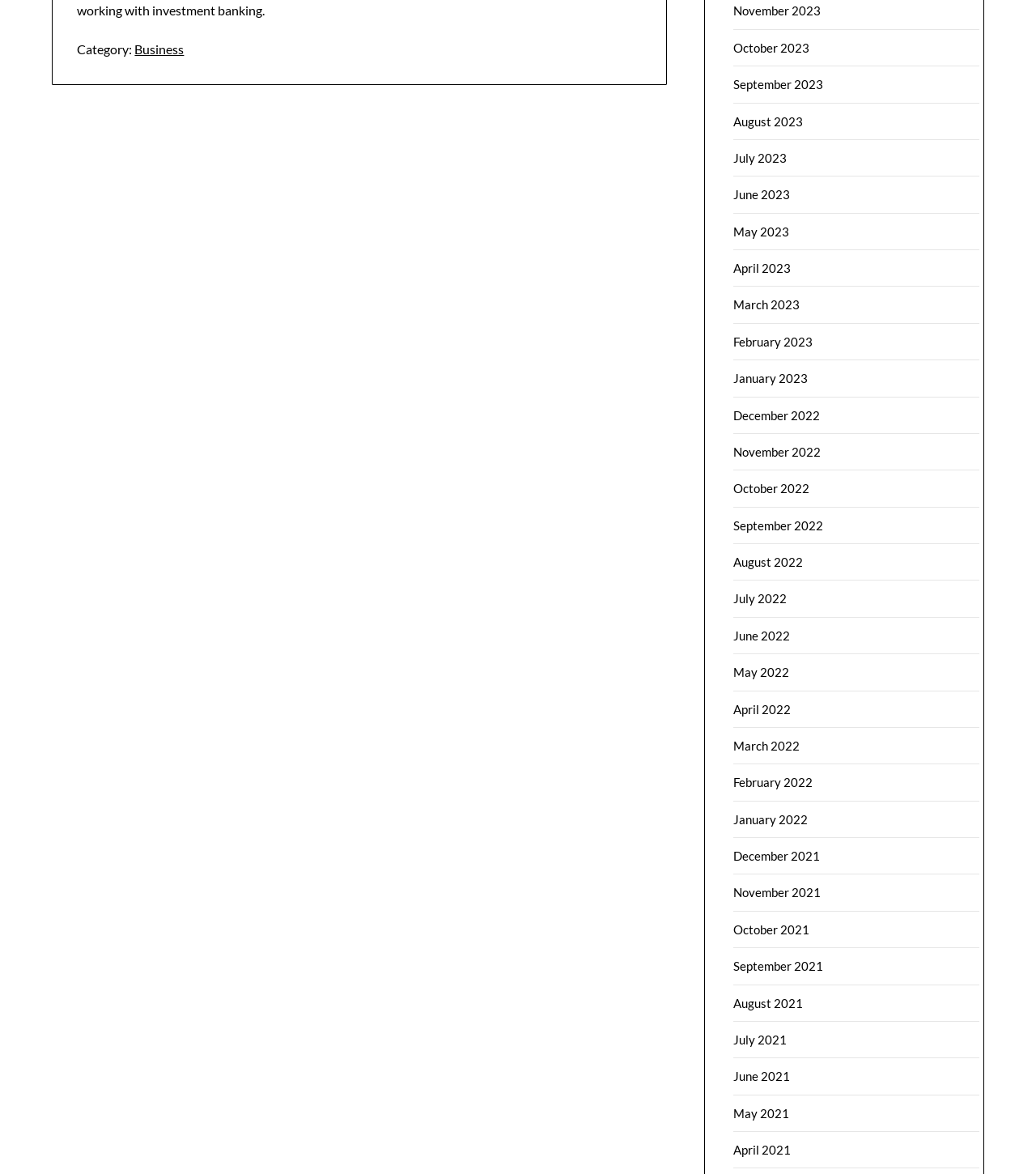What is the earliest month listed on the webpage?
Provide a comprehensive and detailed answer to the question.

The earliest month listed on the webpage is January 2021, as indicated by the link 'January 2021' at the bottom of the list of months on the right side of the webpage.